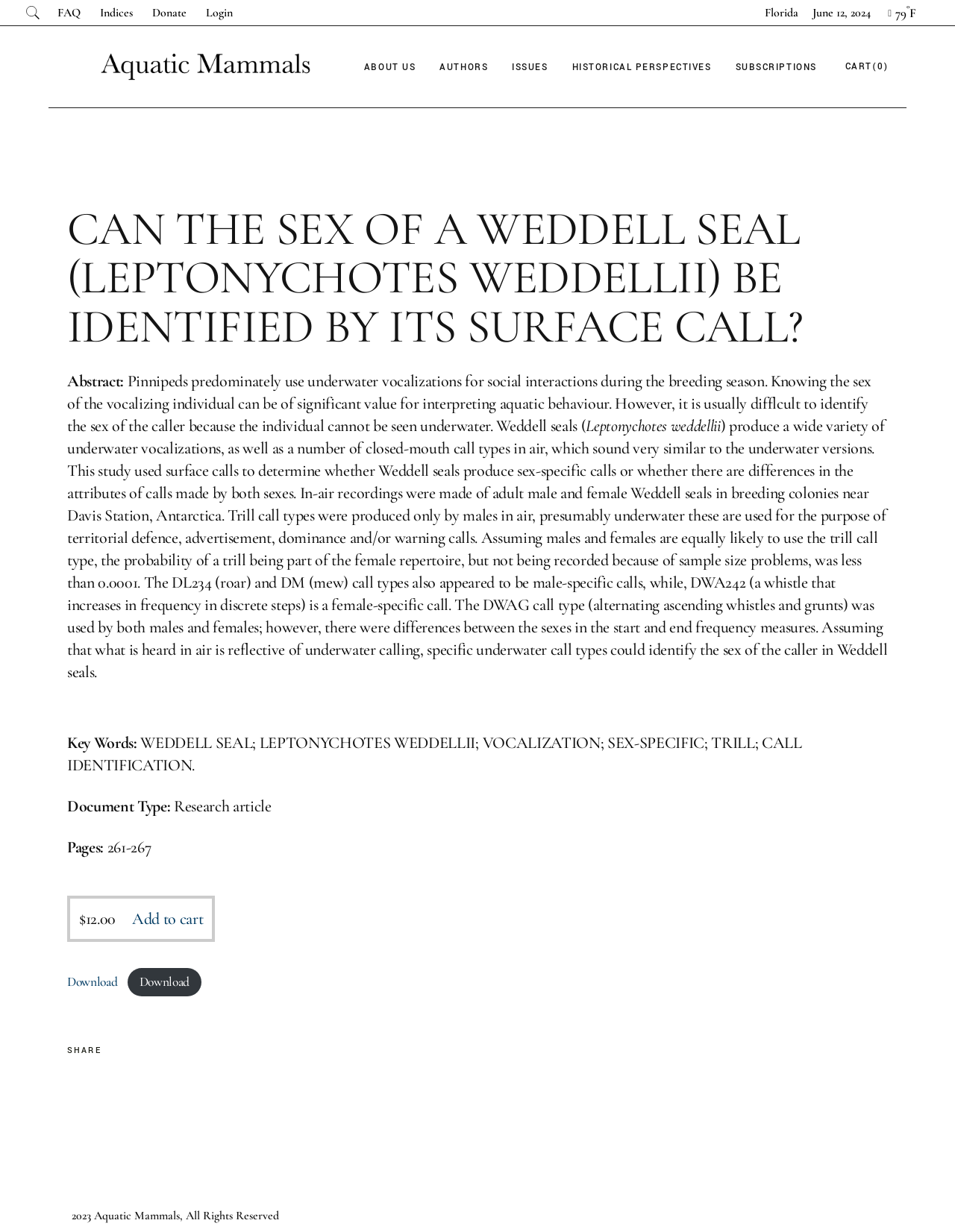Given the element description Year 5, specify the bounding box coordinates of the corresponding UI element in the format (top-left x, top-left y, bottom-right x, bottom-right y). All values must be between 0 and 1.

[0.652, 0.114, 0.831, 0.13]